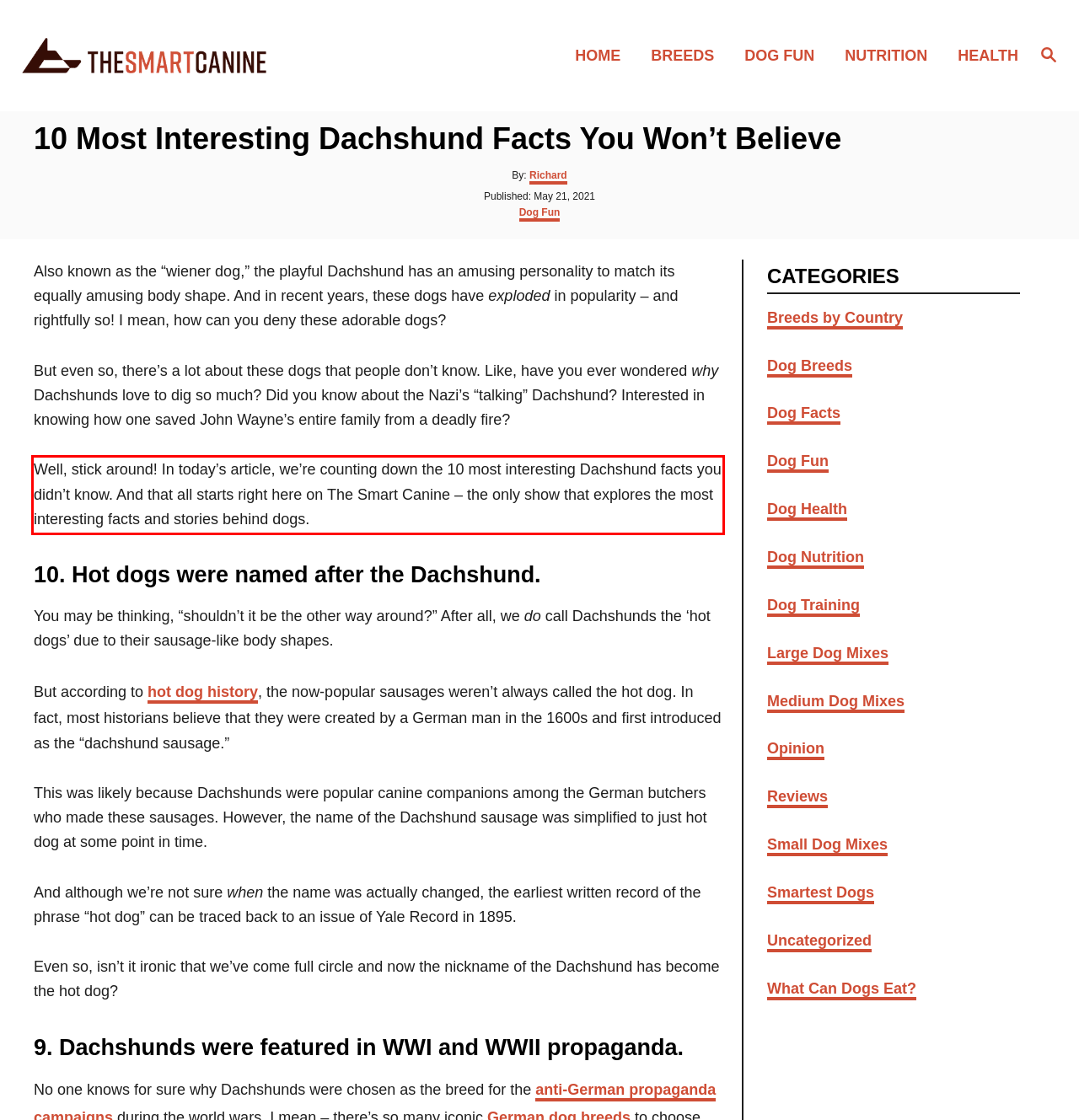Given a webpage screenshot, identify the text inside the red bounding box using OCR and extract it.

Well, stick around! In today’s article, we’re counting down the 10 most interesting Dachshund facts you didn’t know. And that all starts right here on The Smart Canine – the only show that explores the most interesting facts and stories behind dogs.